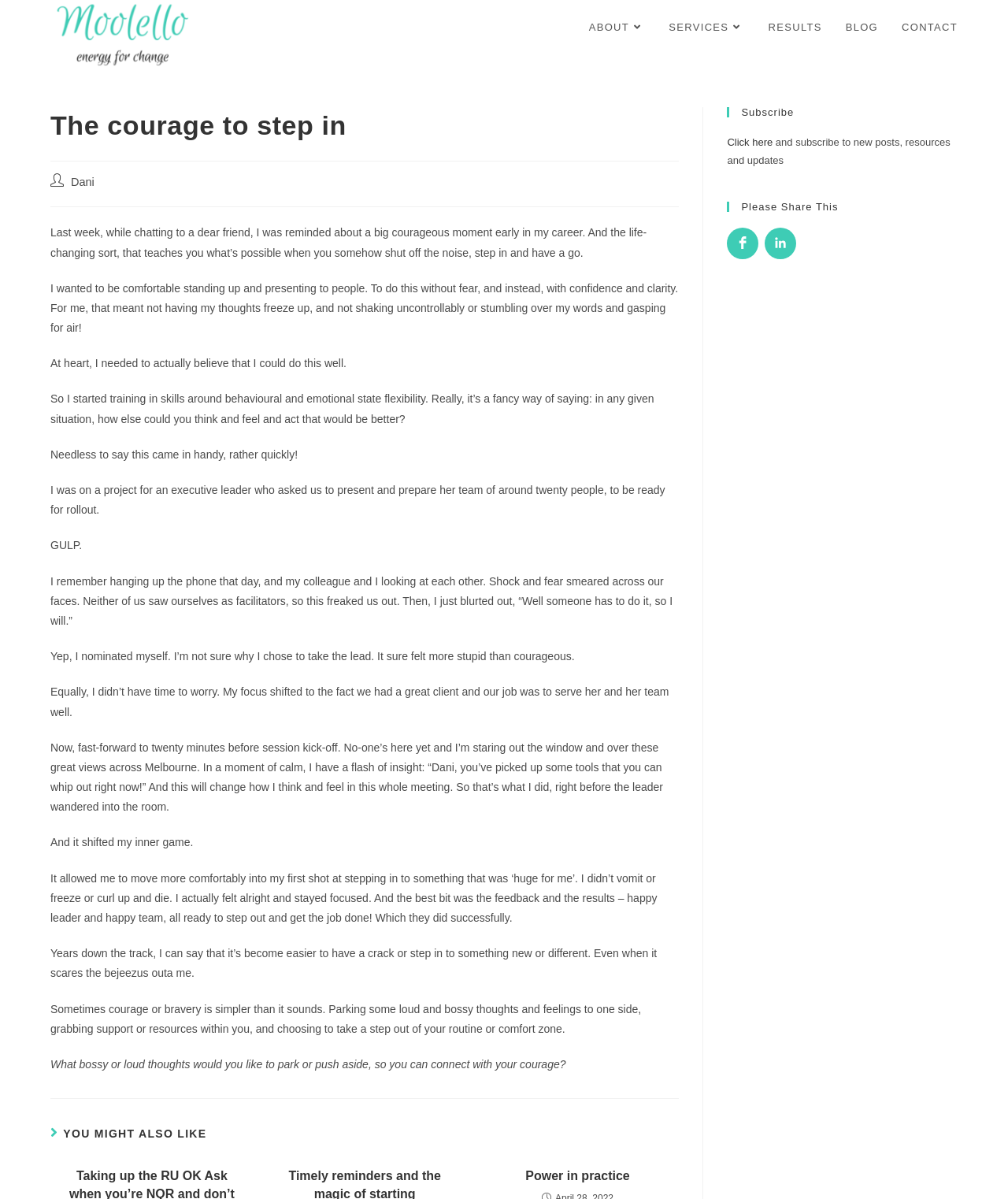Please provide the bounding box coordinates for the element that needs to be clicked to perform the instruction: "Click on BLOG". The coordinates must consist of four float numbers between 0 and 1, formatted as [left, top, right, bottom].

[0.827, 0.0, 0.883, 0.045]